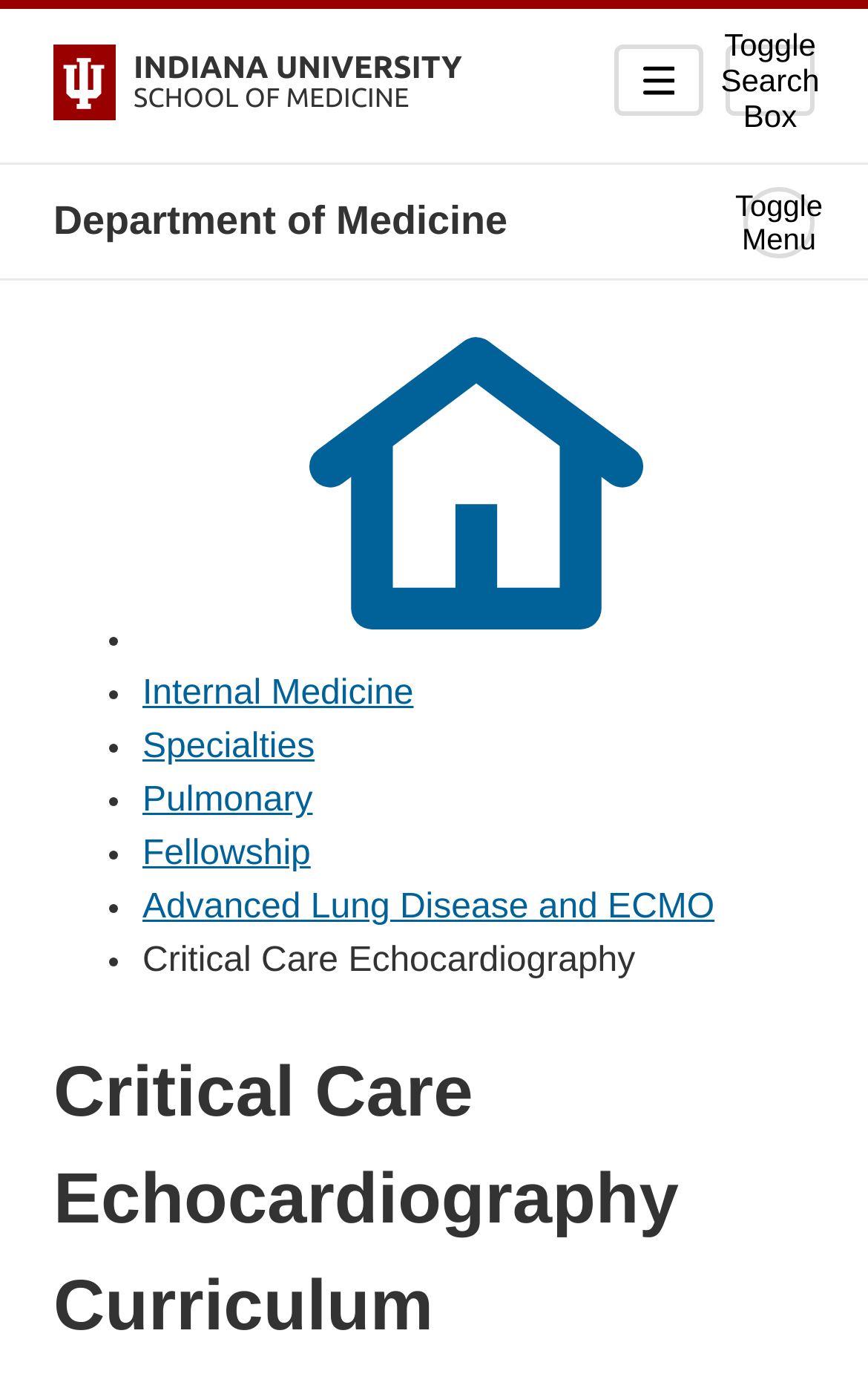Can you find the bounding box coordinates for the element to click on to achieve the instruction: "Open the search box"?

[0.836, 0.032, 0.938, 0.083]